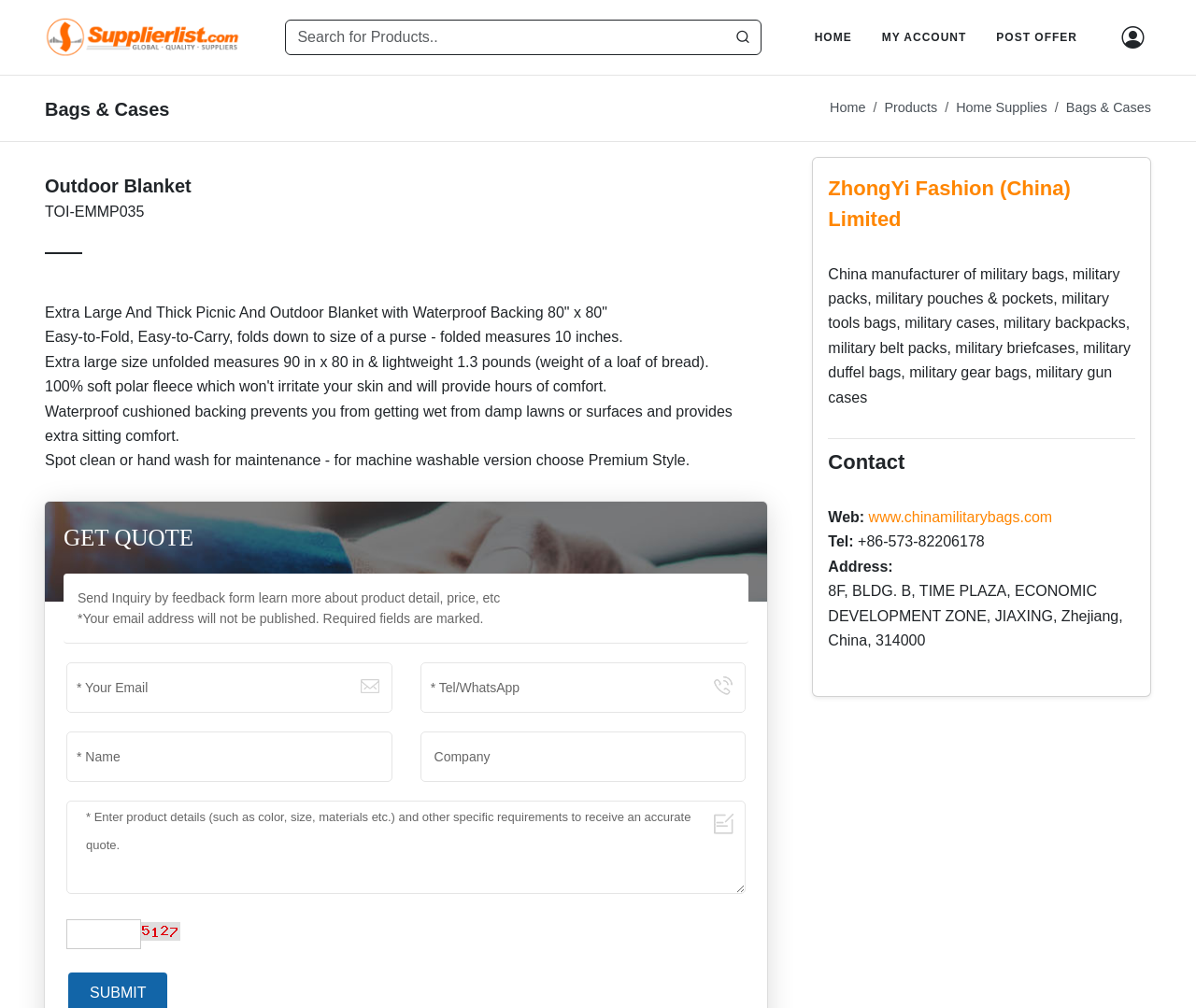What is the product category?
Answer the question using a single word or phrase, according to the image.

Bags & Cases